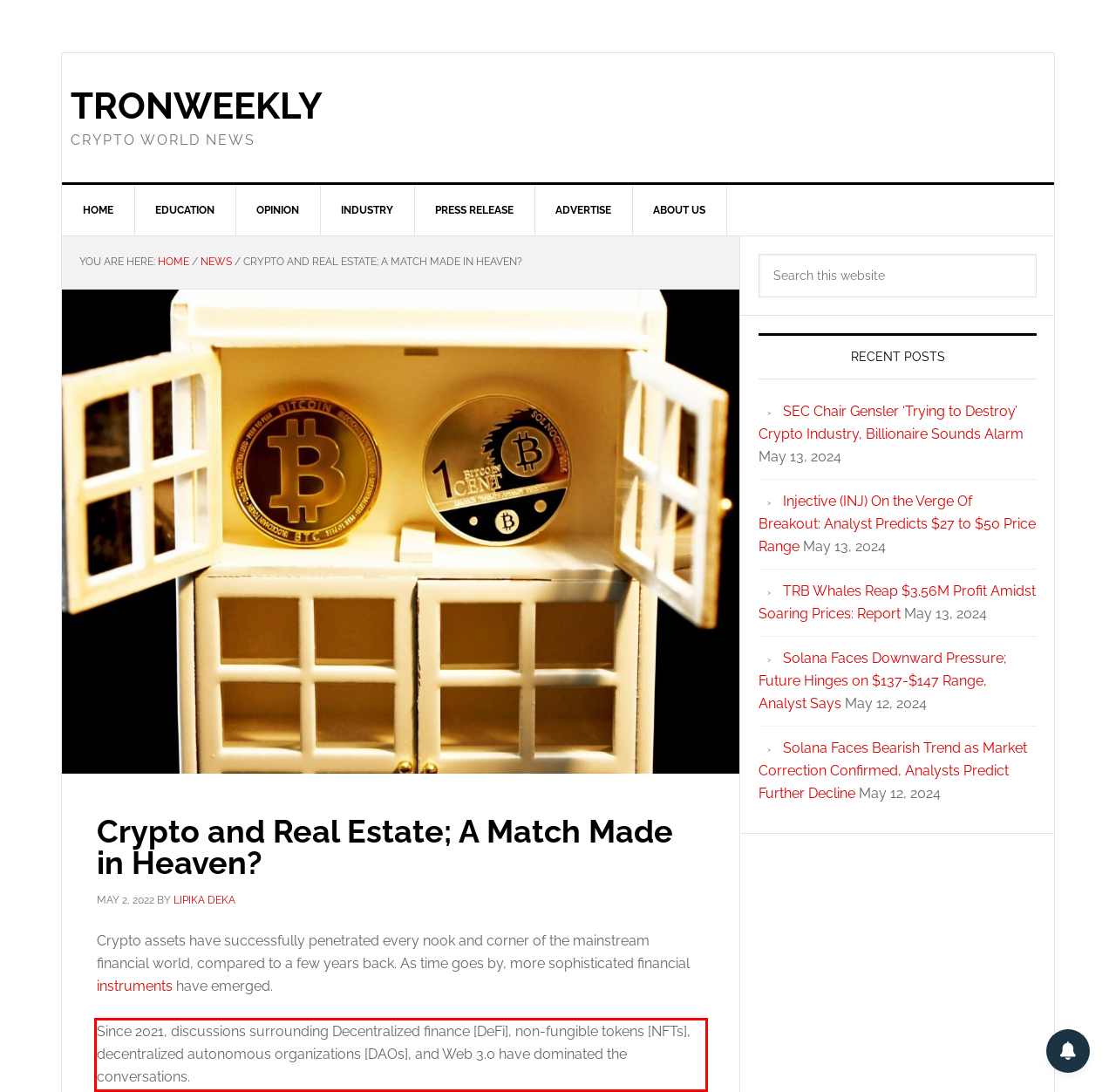Analyze the red bounding box in the provided webpage screenshot and generate the text content contained within.

Since 2021, discussions surrounding Decentralized finance [DeFi], non-fungible tokens [NFTs], decentralized autonomous organizations [DAOs], and Web 3.0 have dominated the conversations.